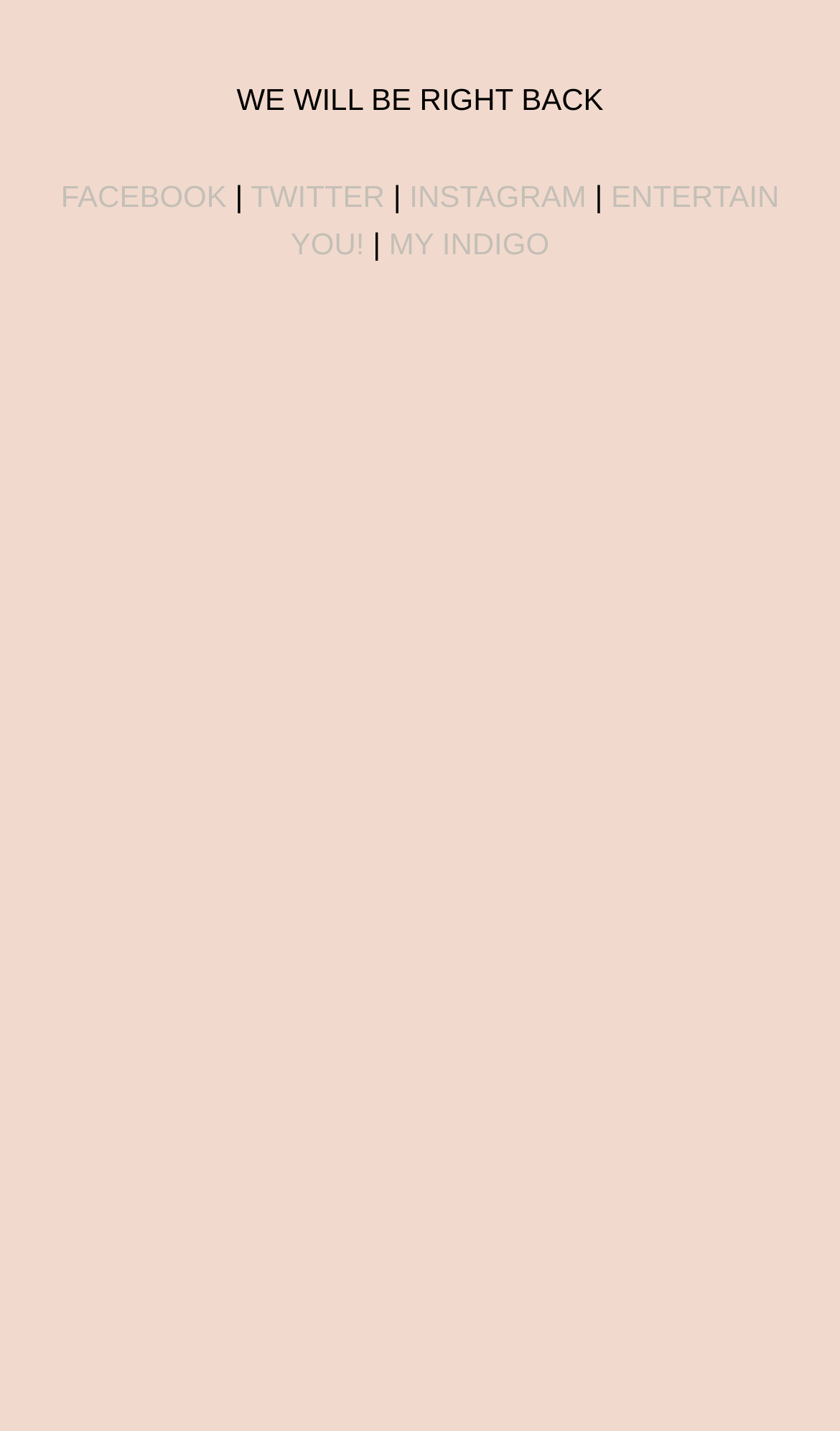Explain the webpage in detail, including its primary components.

The webpage is a fan site dedicated to the band Within Temptation. At the top of the page, a prominent message reads "WE WILL BE RIGHT BACK", indicating that the site is currently under maintenance. 

Below this message, there is a row of social media links, including Facebook, Twitter, and Instagram, which are positioned horizontally next to each other. These links are situated near the top of the page, roughly one-quarter of the way down from the top. 

To the right of the social media links, there is another link labeled "ENTERTAIN YOU!", which is slightly larger than the social media links. This link is followed by a separator, represented by a vertical bar, and then another link labeled "MY INDIGO". These two elements are positioned on the same horizontal level as the social media links.